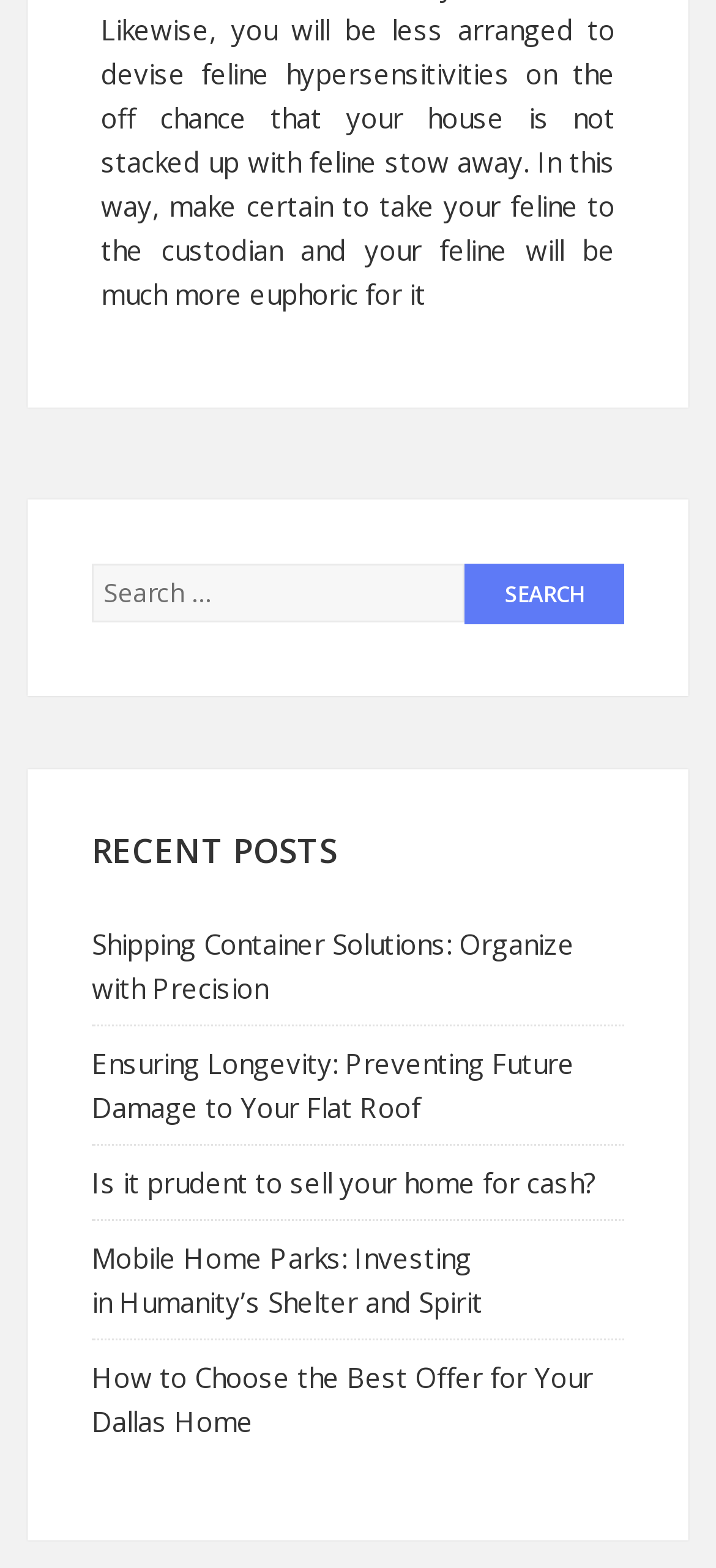What is the purpose of the search box?
Please interpret the details in the image and answer the question thoroughly.

The search box is located at the top of the webpage, and it has a button with the text 'SEARCH'. This suggests that the search box is intended for users to input keywords or phrases to search for specific content within the website.